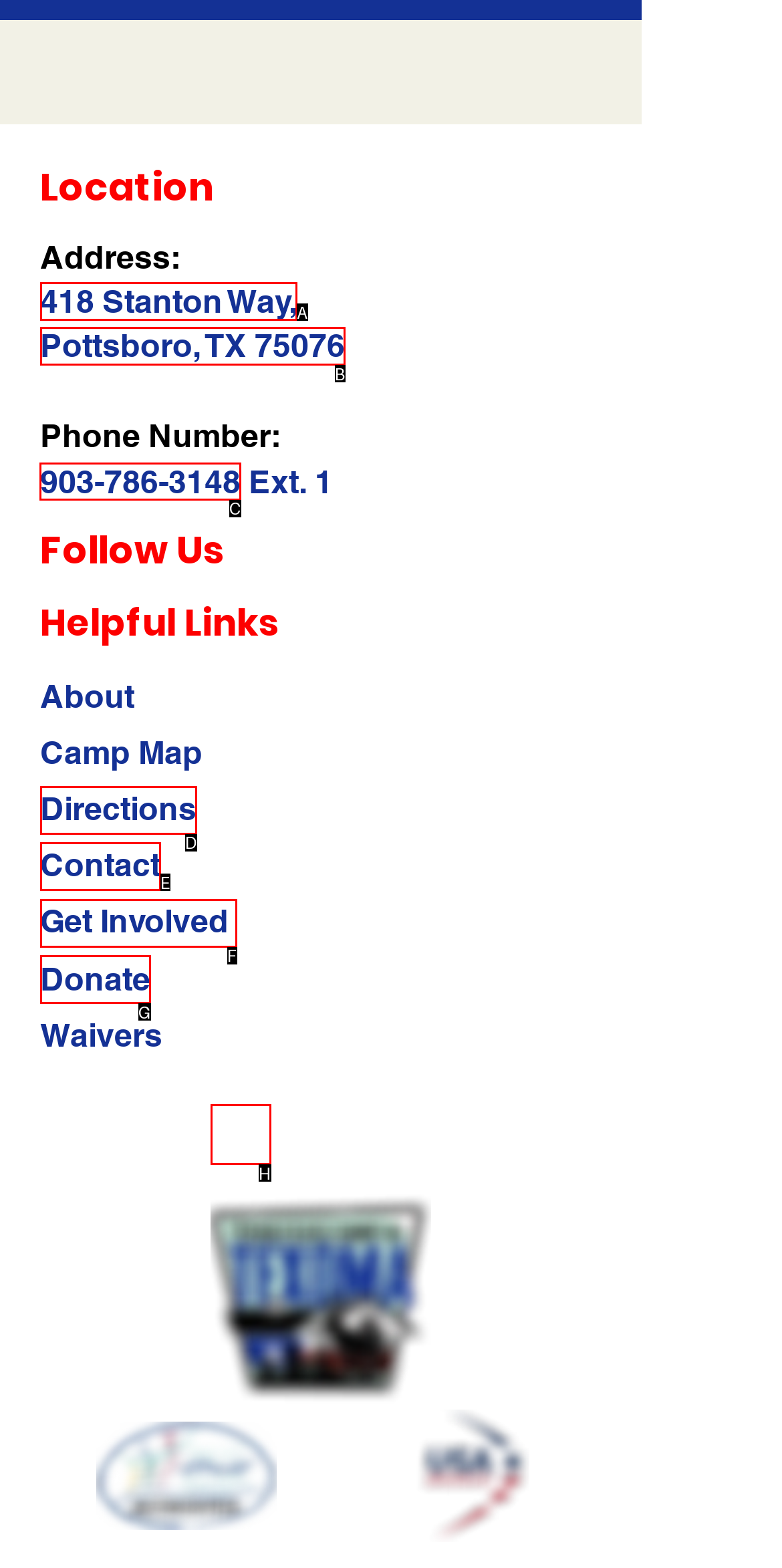Identify the letter of the option that should be selected to accomplish the following task: Call the phone number. Provide the letter directly.

C